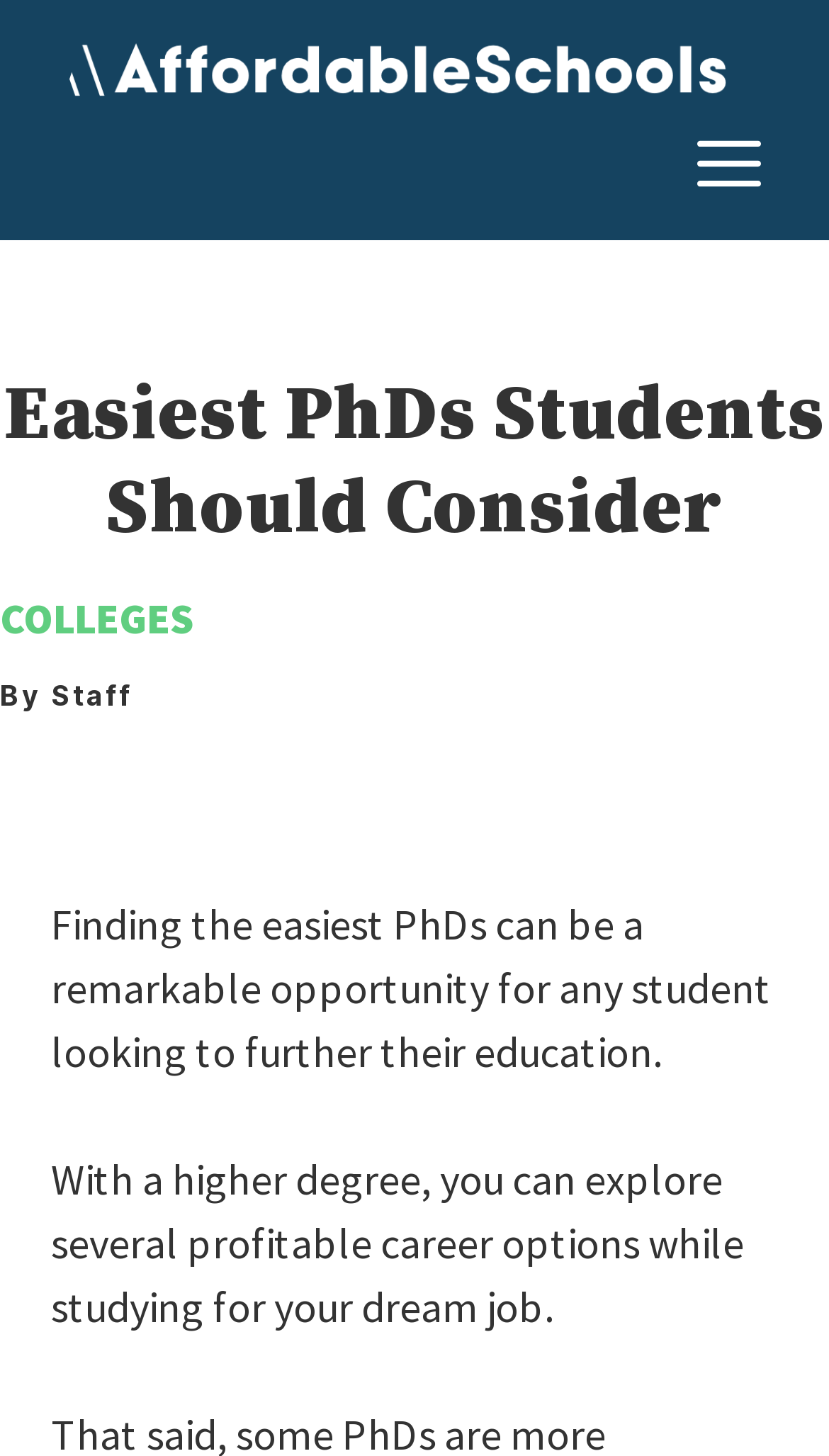Respond concisely with one word or phrase to the following query:
What is the topic of the article?

Easiest PhDs